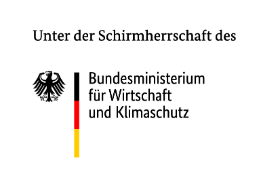Respond concisely with one word or phrase to the following query:
What is the symbol of national authority in the logo?

The German eagle